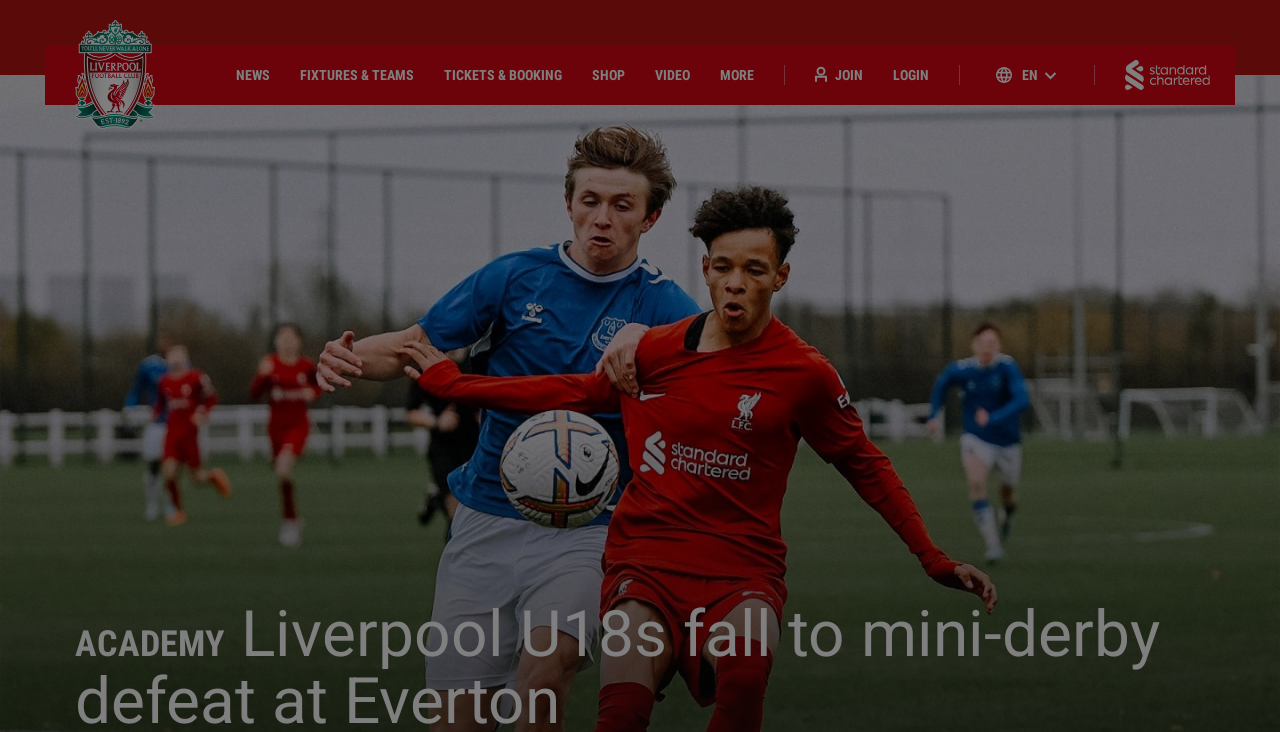Identify the bounding box coordinates of the clickable region to carry out the given instruction: "Login to the website".

[0.698, 0.091, 0.726, 0.113]